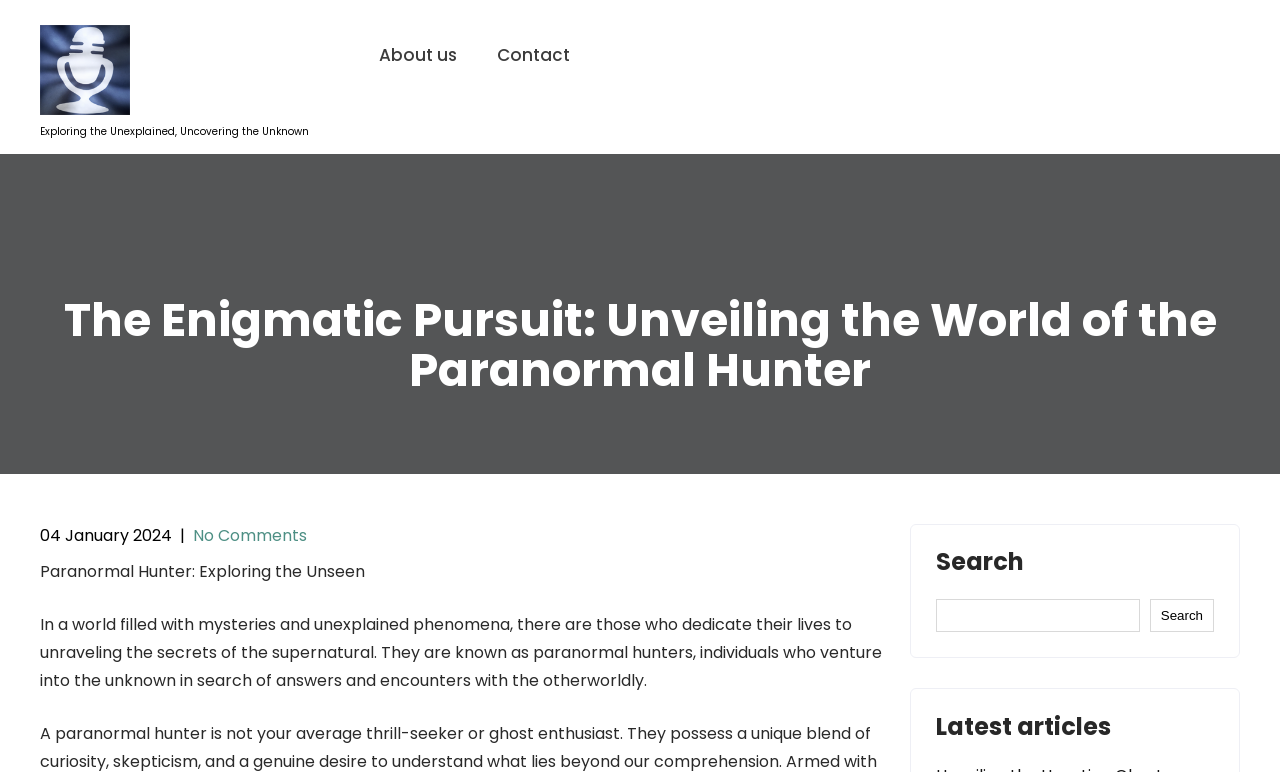Calculate the bounding box coordinates of the UI element given the description: "No Comments".

[0.151, 0.679, 0.24, 0.709]